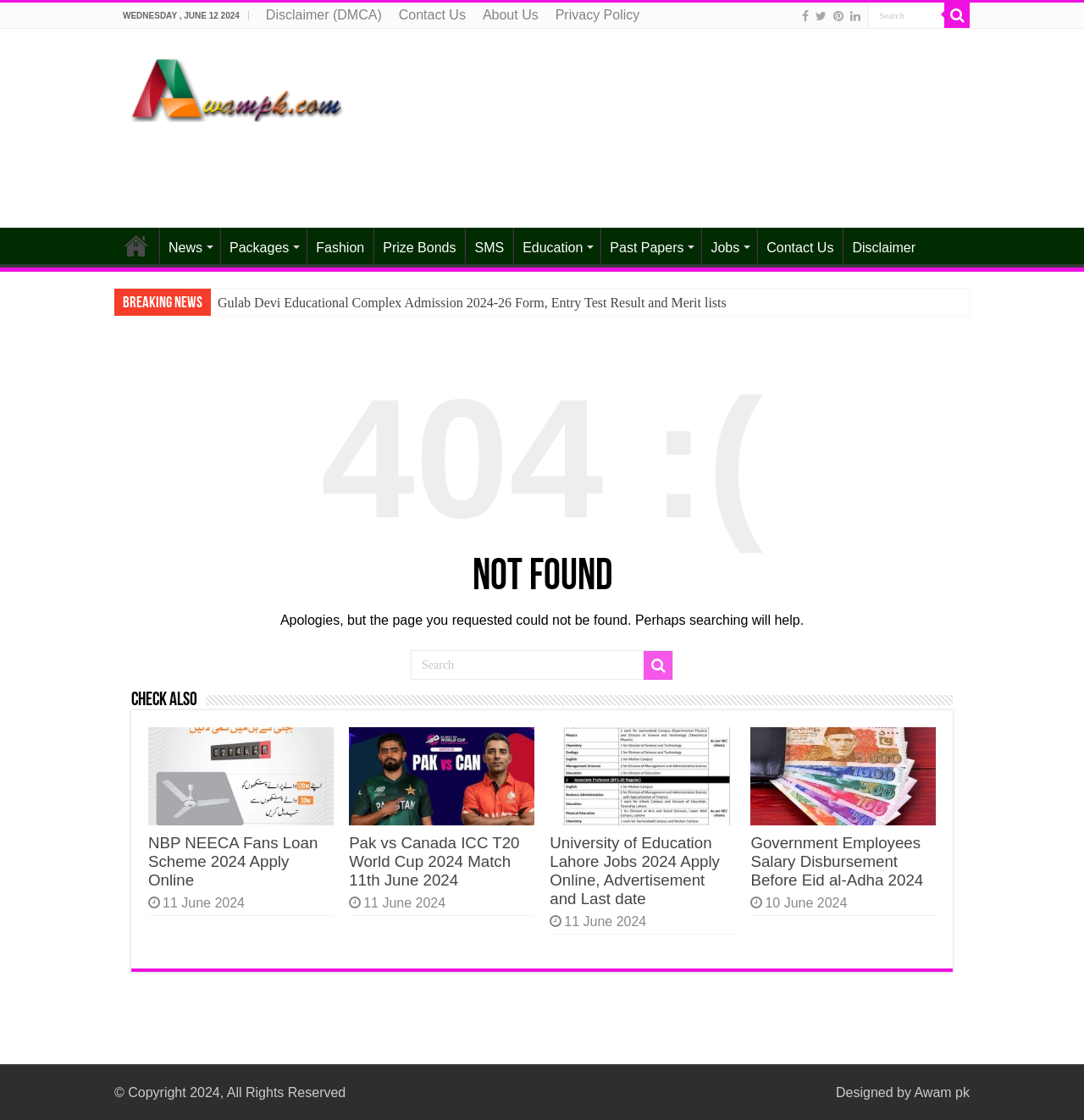Identify the bounding box coordinates of the section to be clicked to complete the task described by the following instruction: "Contact Us". The coordinates should be four float numbers between 0 and 1, formatted as [left, top, right, bottom].

[0.699, 0.203, 0.777, 0.235]